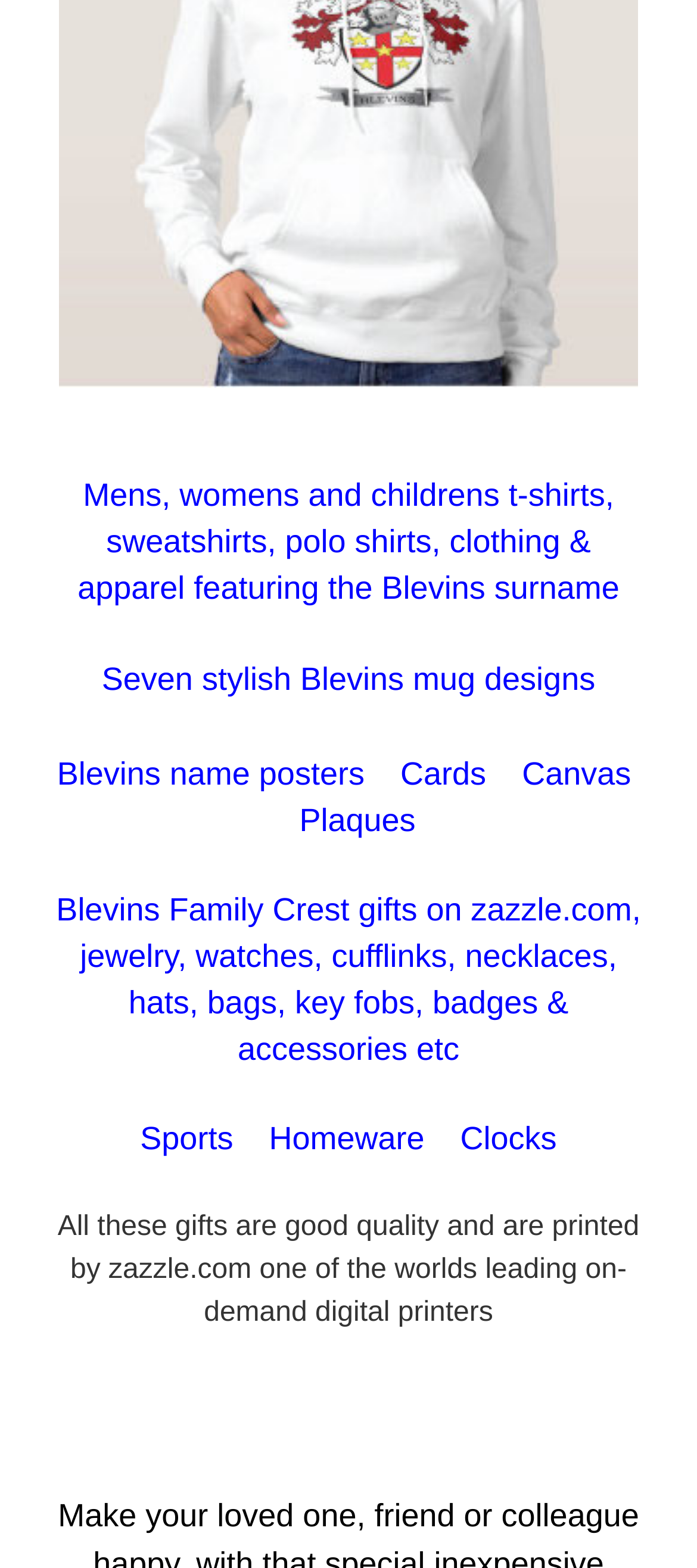Reply to the question with a single word or phrase:
What is the purpose of the links on this webpage?

To buy gifts